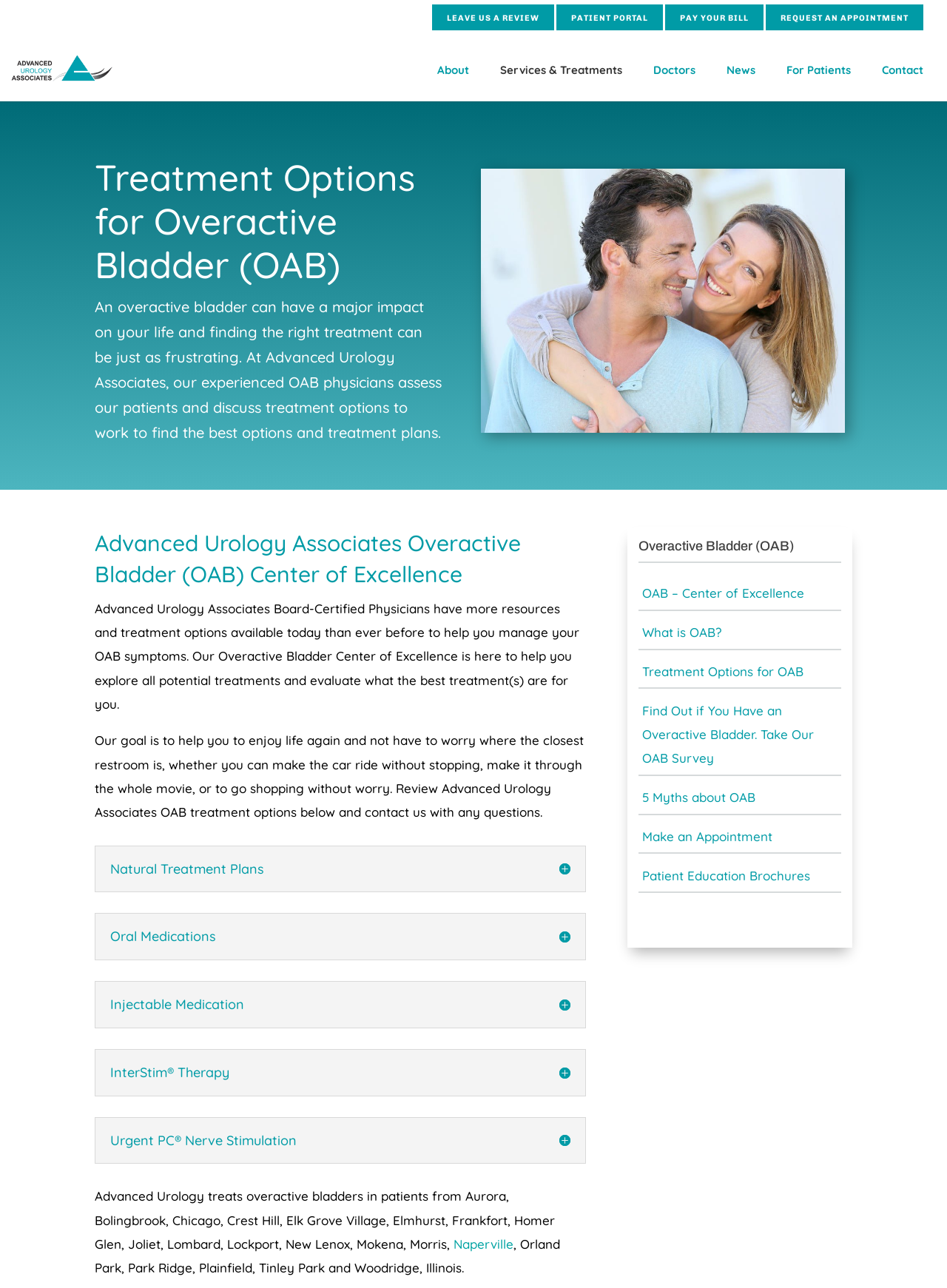What is the name of the medical center?
Please analyze the image and answer the question with as much detail as possible.

I found the answer by looking at the top-left corner of the webpage, where the logo and name of the medical center are displayed. The image and link with the text 'Advanced Urology Associates' suggest that this is the name of the medical center.